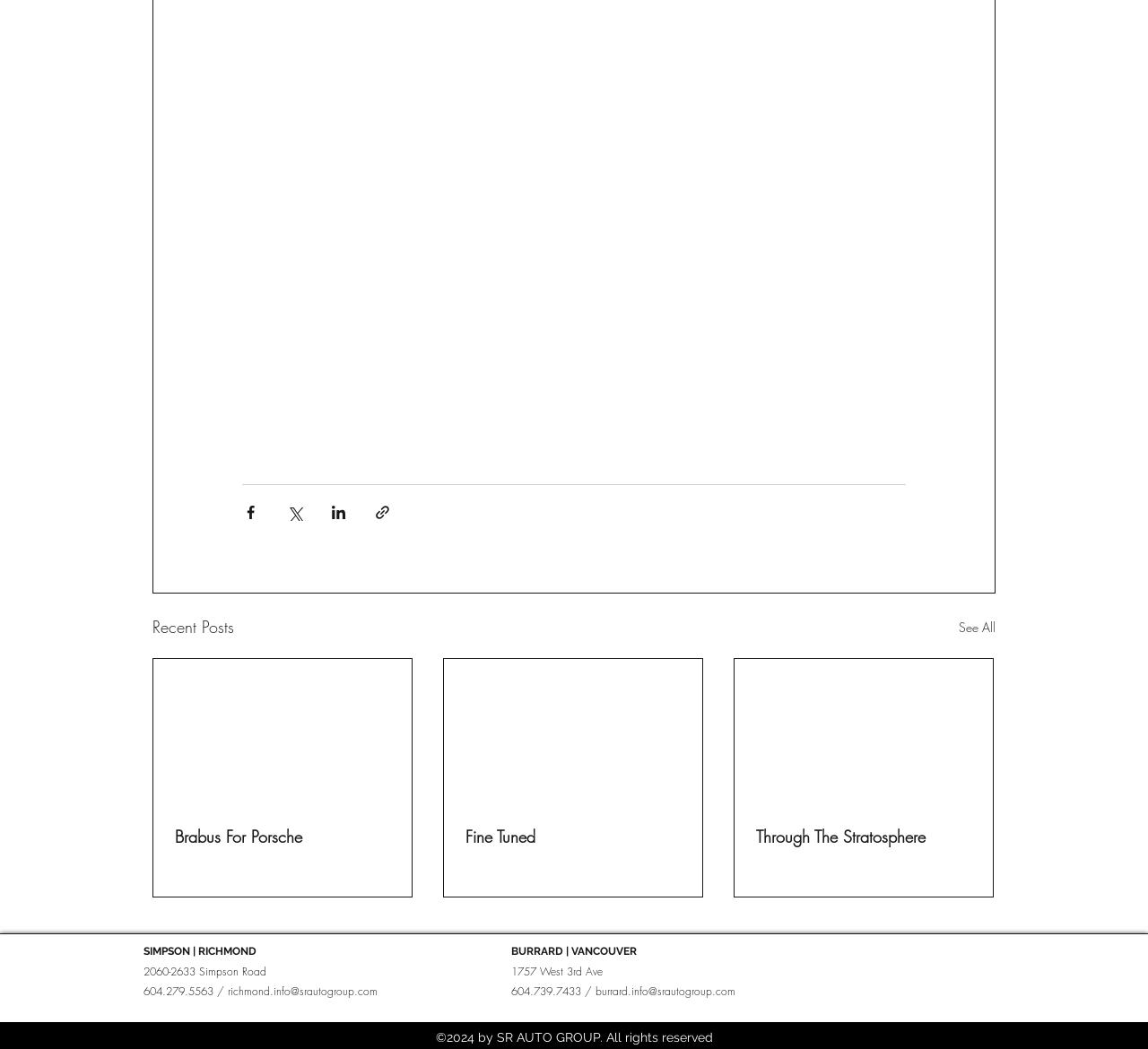Locate the bounding box coordinates of the element that needs to be clicked to carry out the instruction: "Search for something". The coordinates should be given as four float numbers ranging from 0 to 1, i.e., [left, top, right, bottom].

None